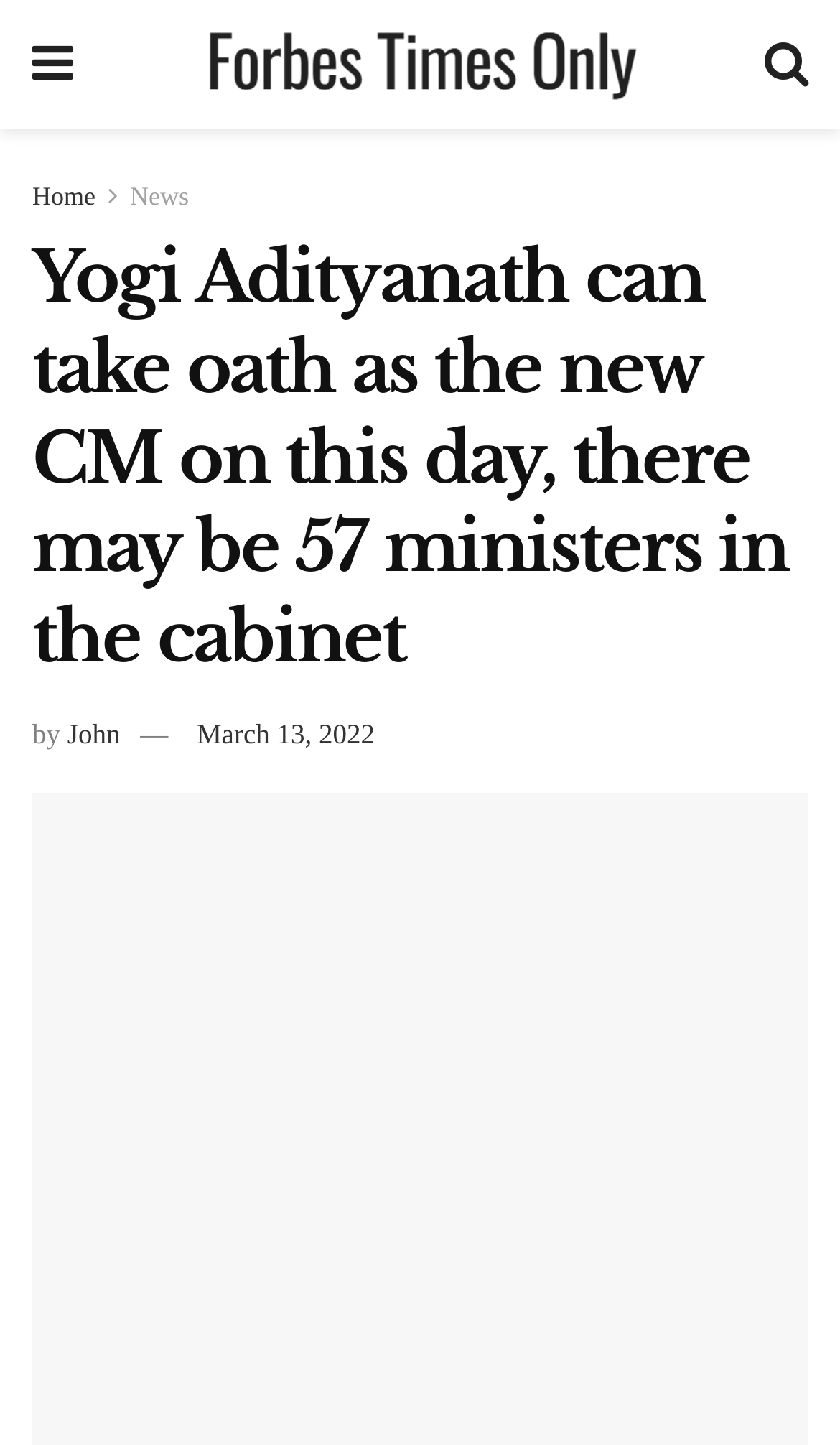Provide the bounding box coordinates of the HTML element described by the text: "Home". The coordinates should be in the format [left, top, right, bottom] with values between 0 and 1.

[0.038, 0.125, 0.114, 0.146]